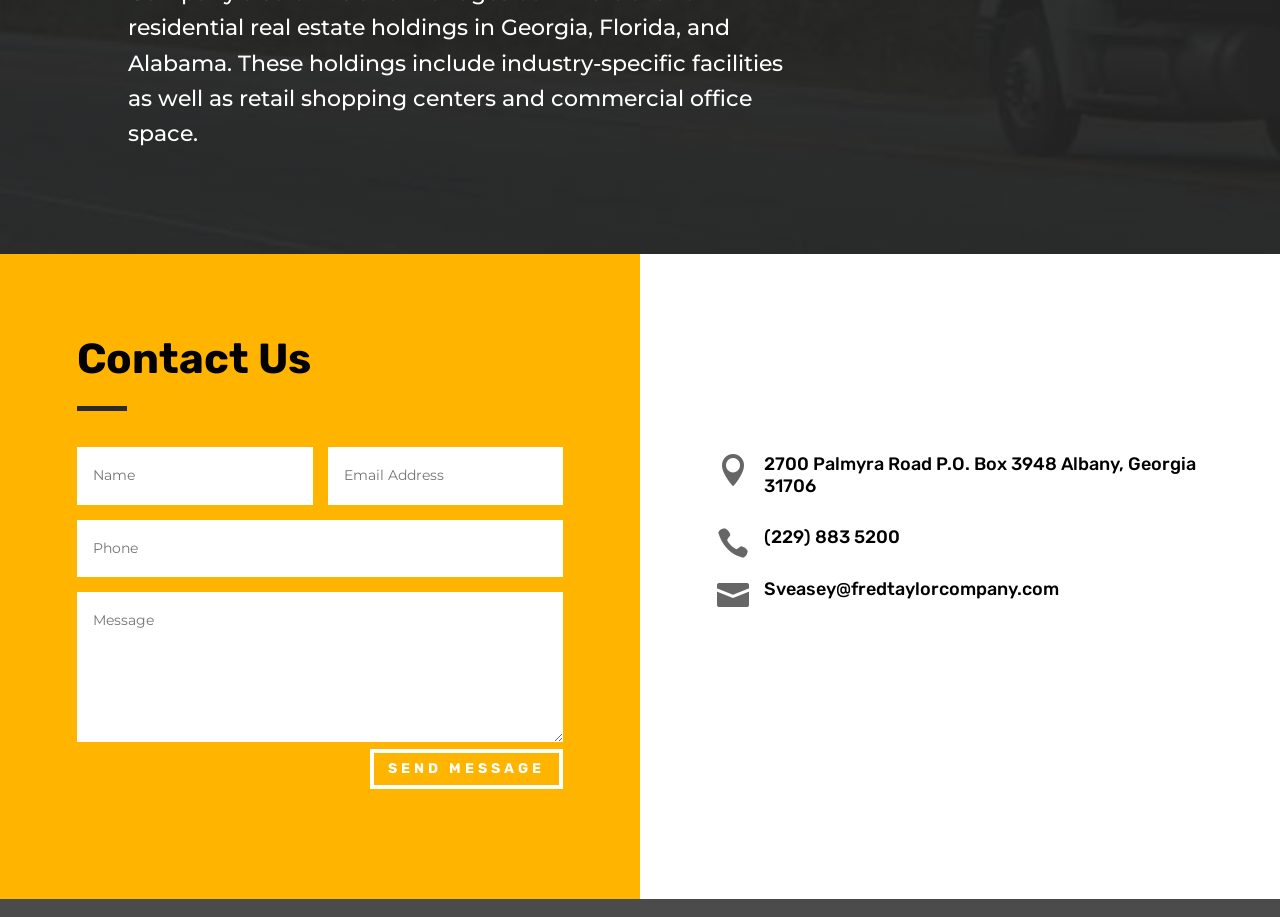What is the phone number listed on this webpage?
Provide a detailed answer to the question using information from the image.

I found a heading element with the text '(229) 883 5200' which appears to be a phone number. This element is located within a LayoutTable element, suggesting that it is part of the contact information section.